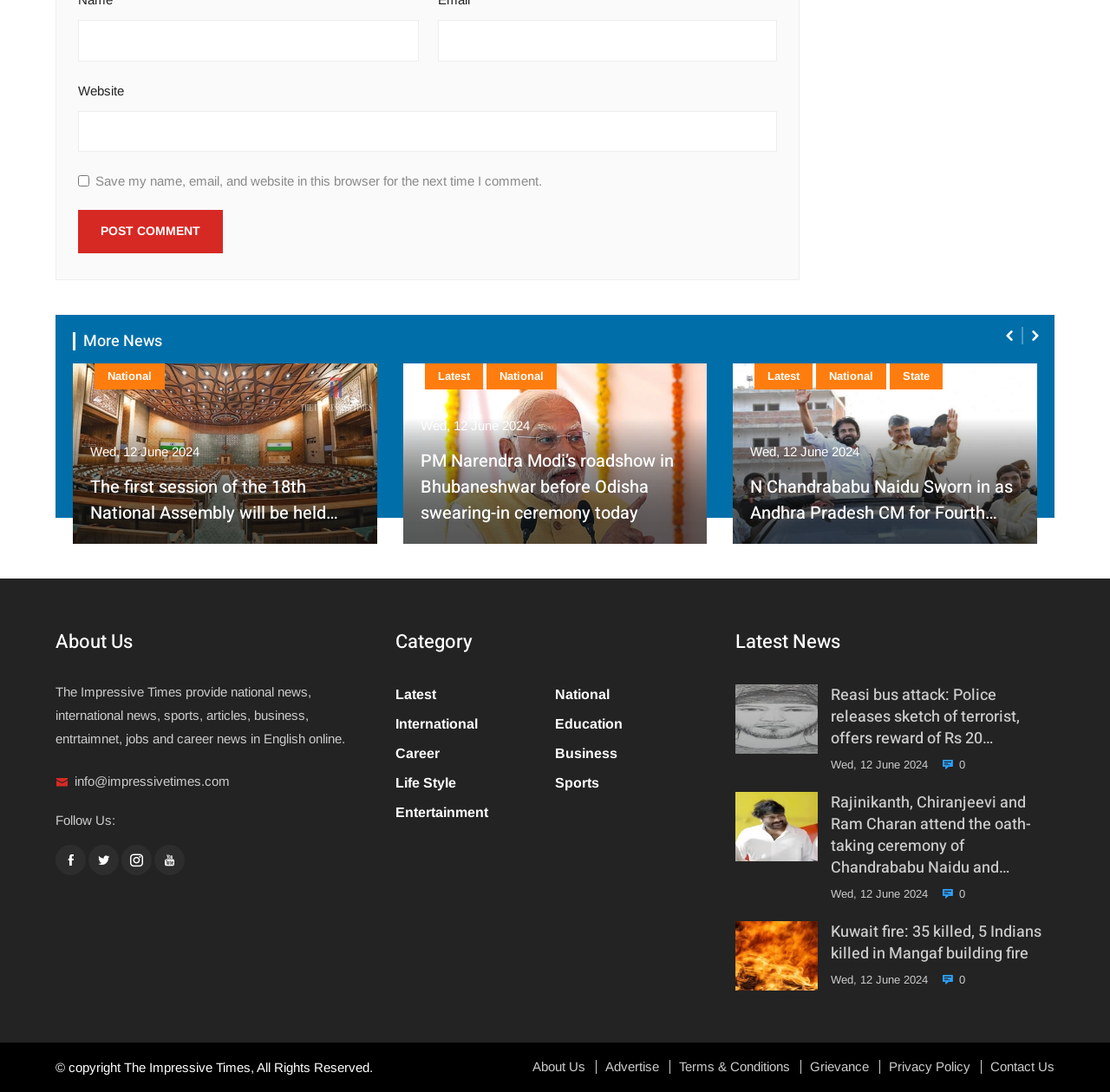Please identify the bounding box coordinates of the region to click in order to complete the given instruction: "Learn about title and heading tag optimization". The coordinates should be four float numbers between 0 and 1, i.e., [left, top, right, bottom].

None